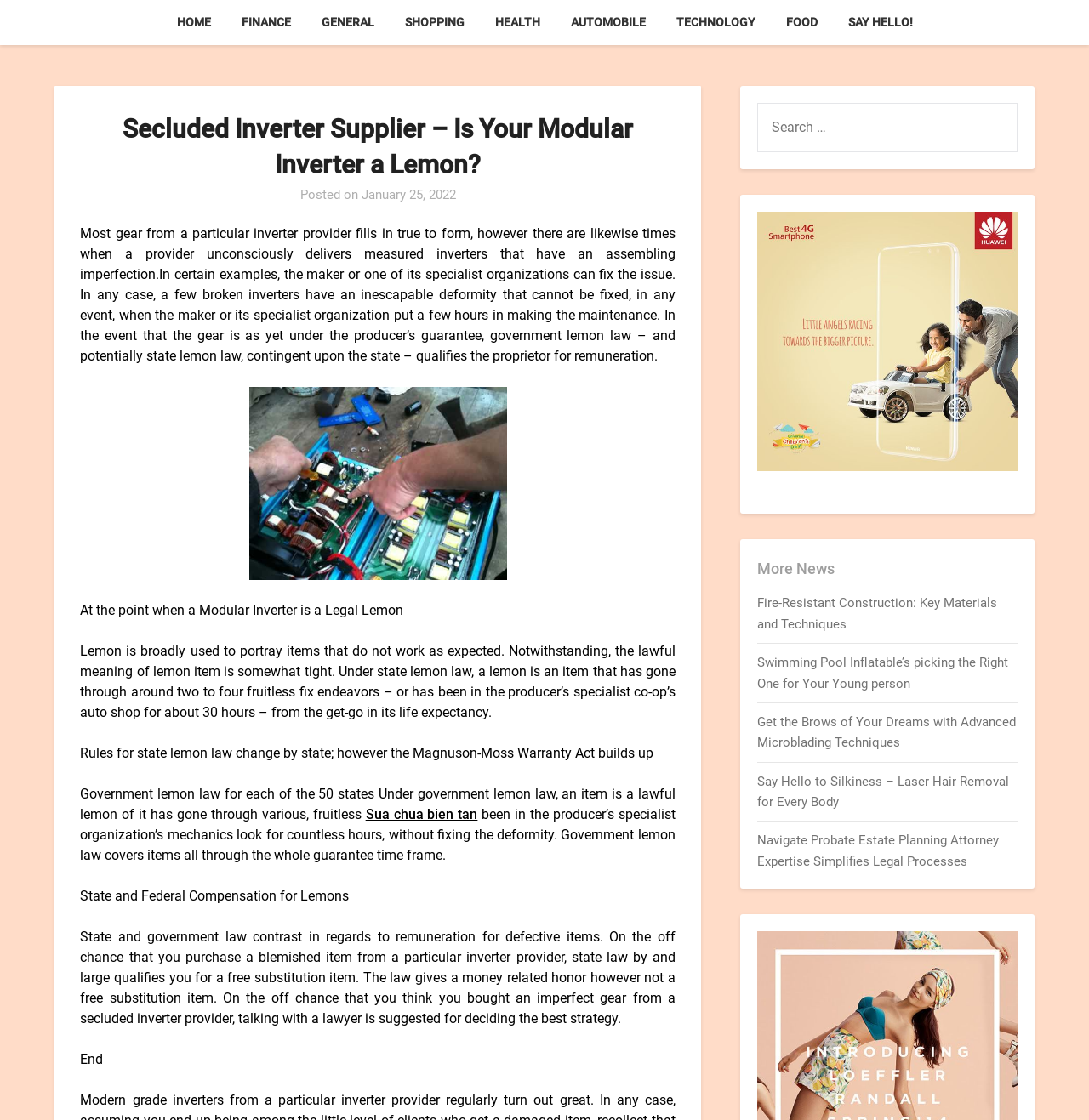Give a one-word or short phrase answer to this question: 
What is a 'lemon' in the context of this webpage?

Defective product